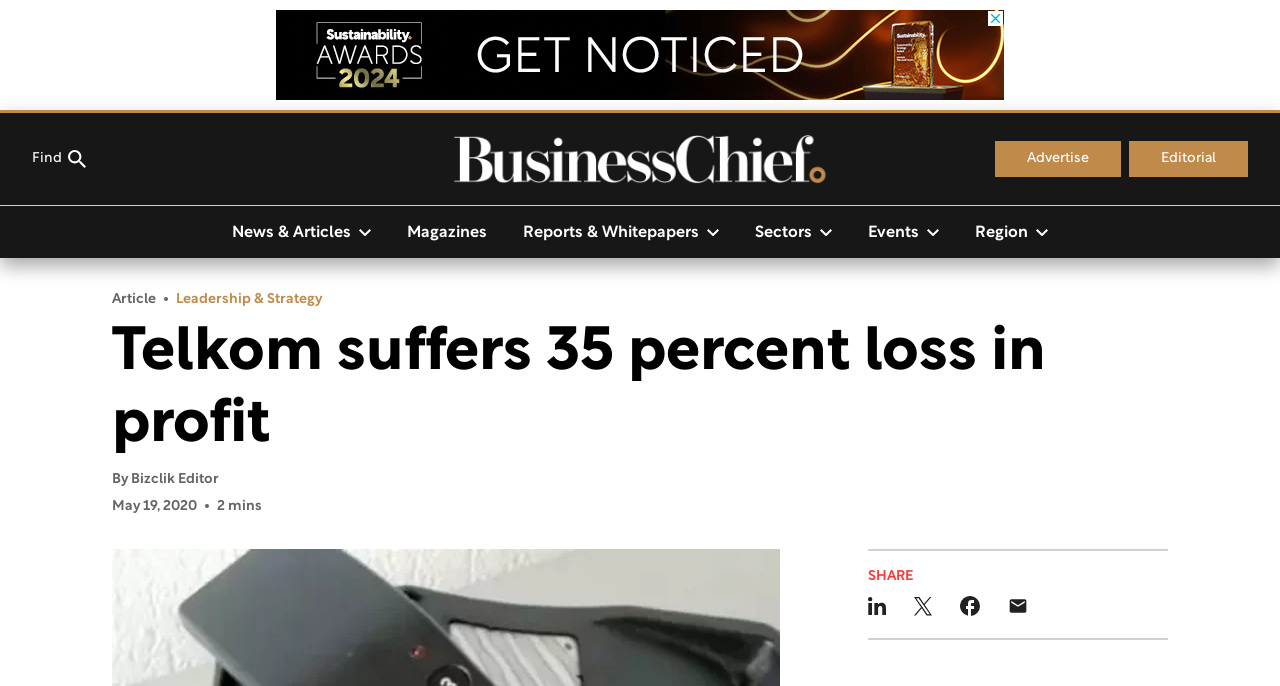Determine the bounding box of the UI element mentioned here: "News & Articles". The coordinates must be in the format [left, top, right, bottom] with values ranging from 0 to 1.

[0.167, 0.315, 0.304, 0.362]